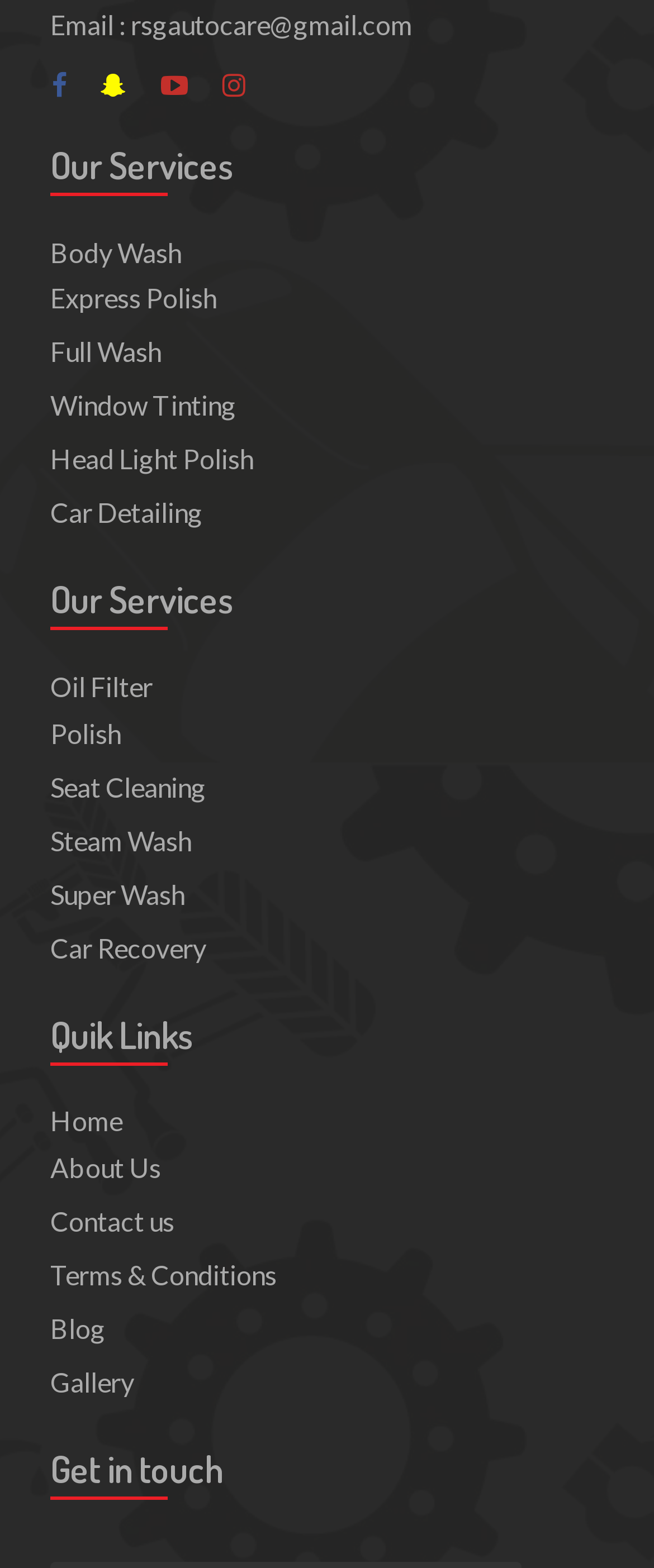Identify the bounding box coordinates of the clickable region necessary to fulfill the following instruction: "Go to About Us page". The bounding box coordinates should be four float numbers between 0 and 1, i.e., [left, top, right, bottom].

[0.077, 0.734, 0.246, 0.754]